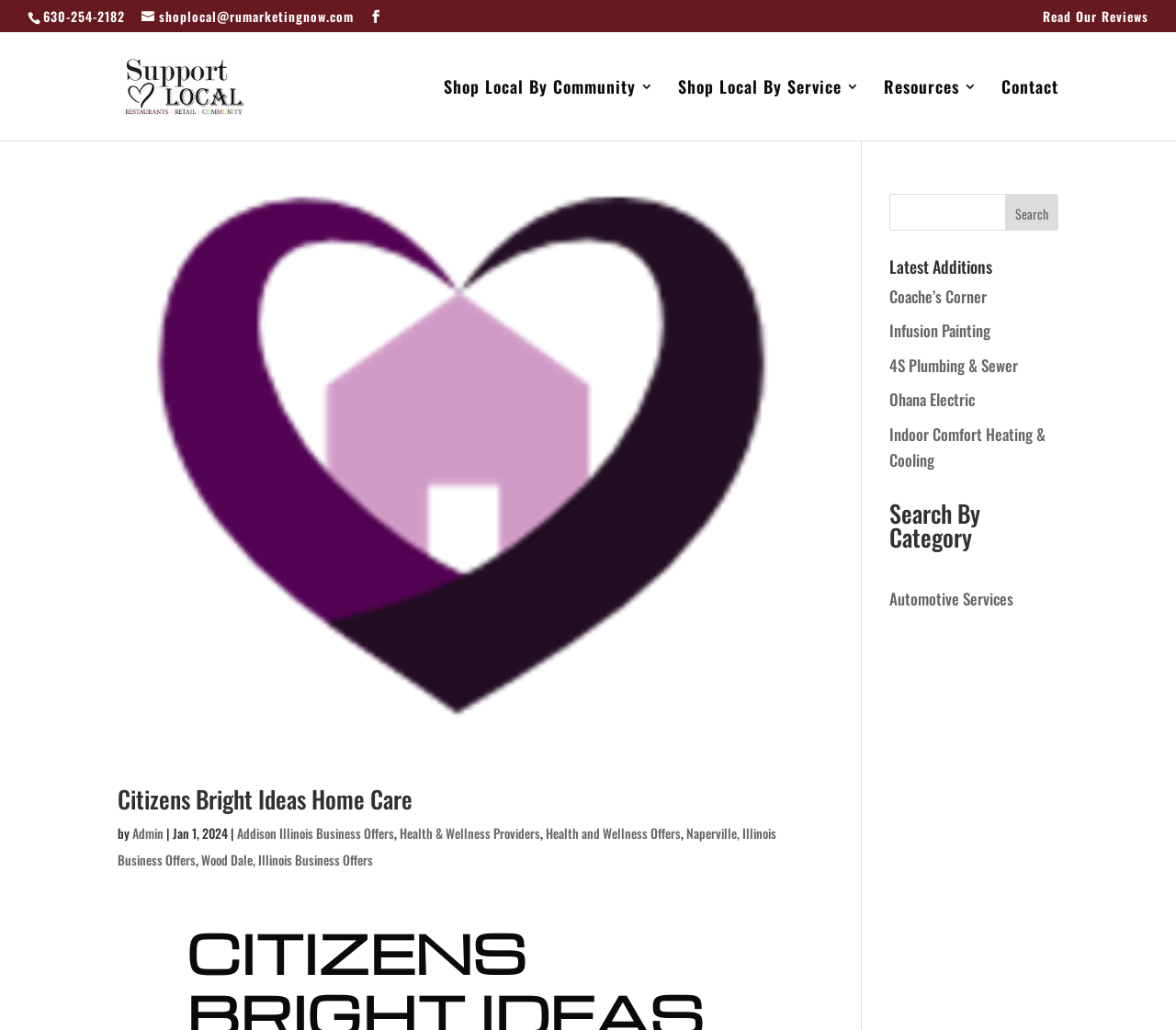Find and indicate the bounding box coordinates of the region you should select to follow the given instruction: "Read reviews".

[0.887, 0.009, 0.977, 0.031]